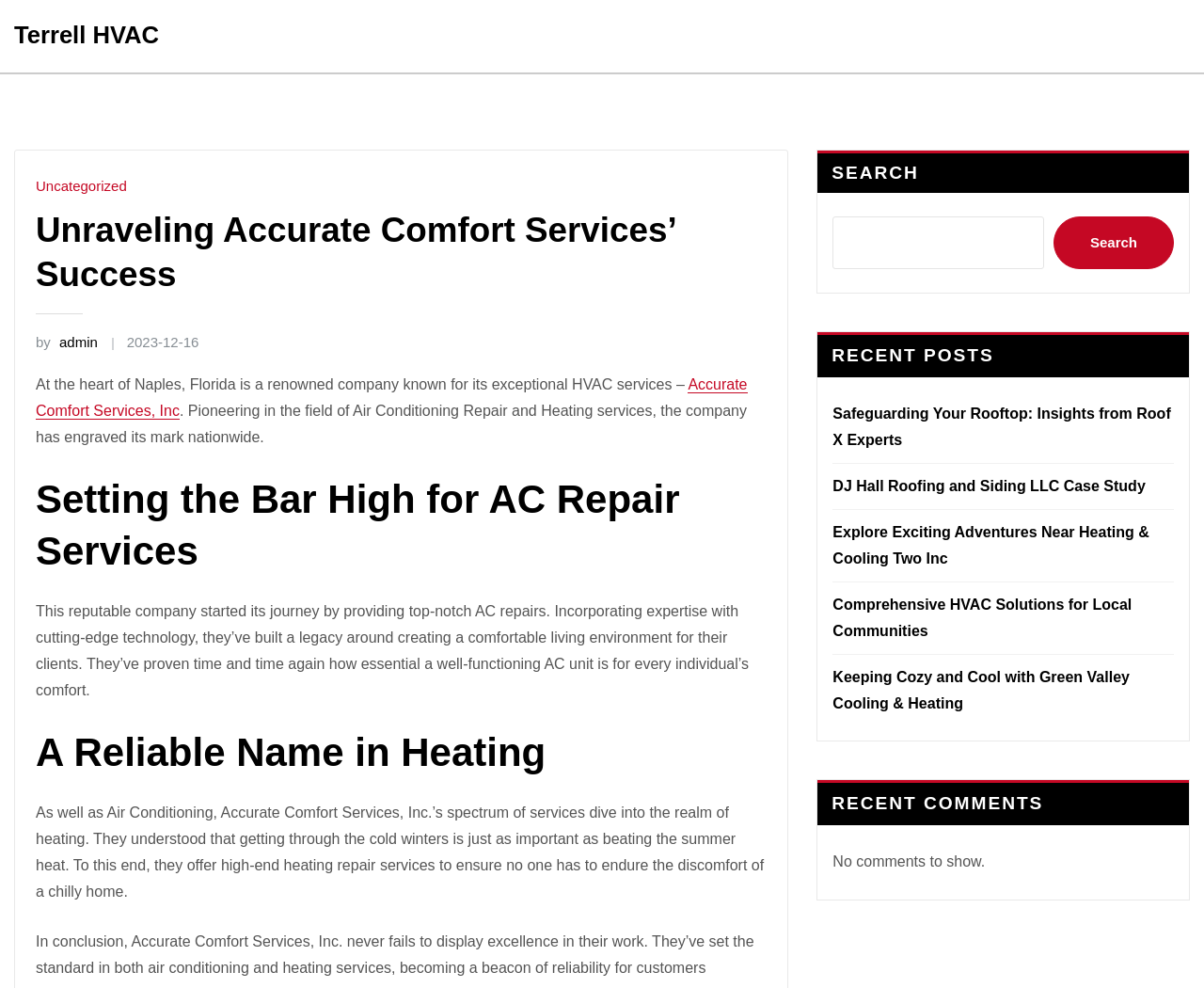Please specify the bounding box coordinates of the region to click in order to perform the following instruction: "Read the recent post about Safeguarding Your Rooftop".

[0.692, 0.411, 0.972, 0.453]